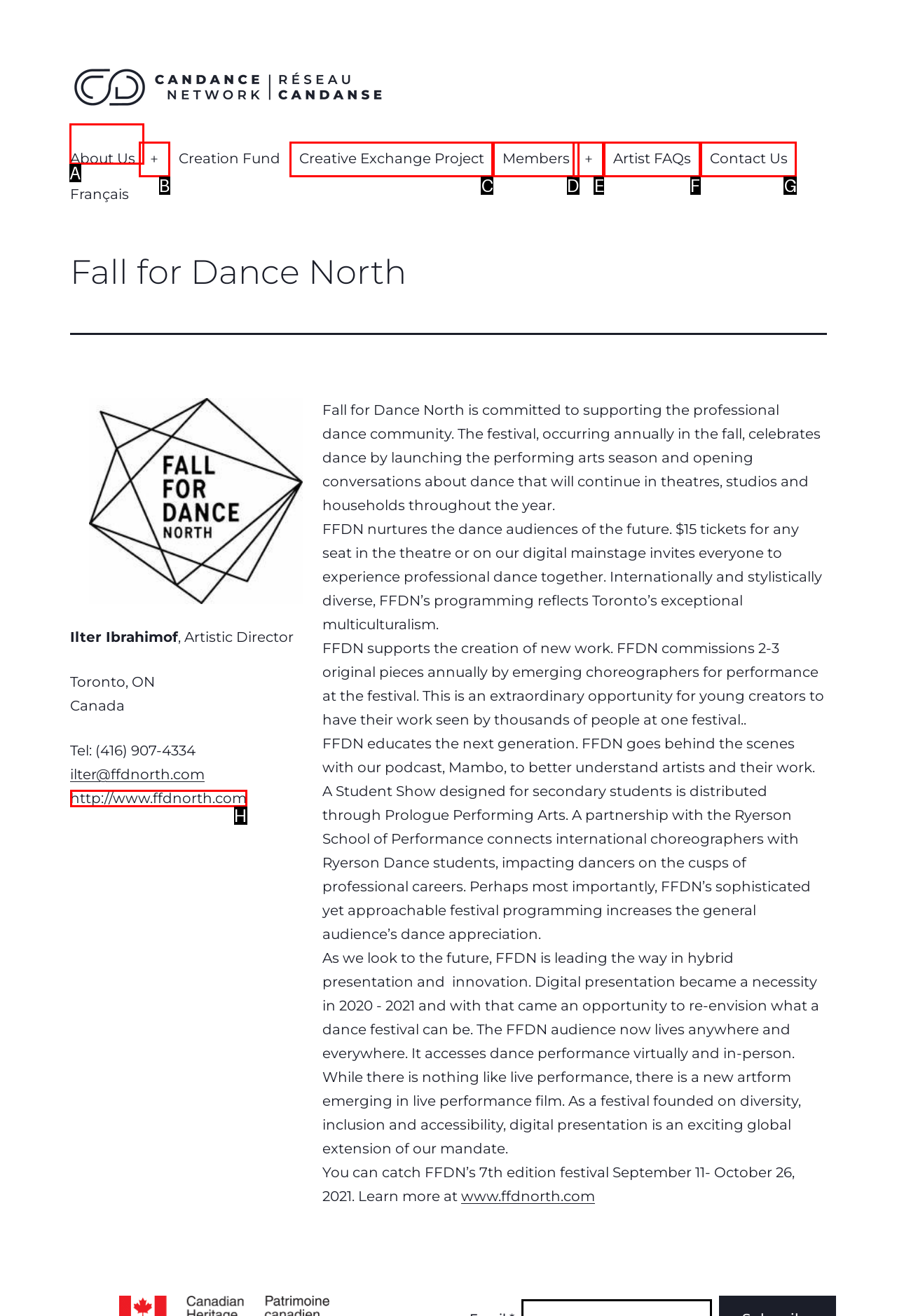Based on the element description: Contact Us, choose the HTML element that matches best. Provide the letter of your selected option.

None